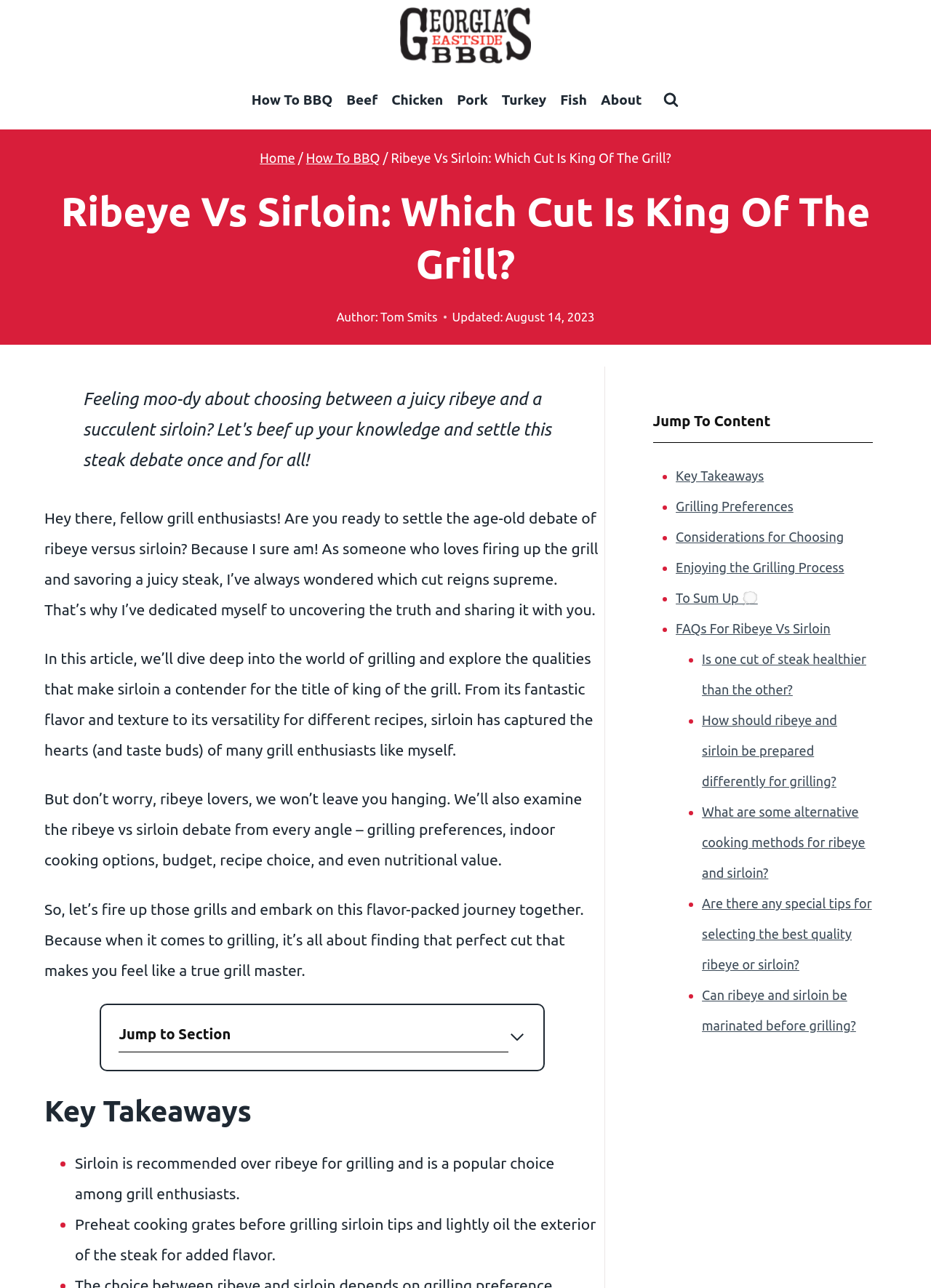Please determine the bounding box coordinates of the element's region to click for the following instruction: "Click on the 'How To BBQ' link".

[0.263, 0.064, 0.365, 0.092]